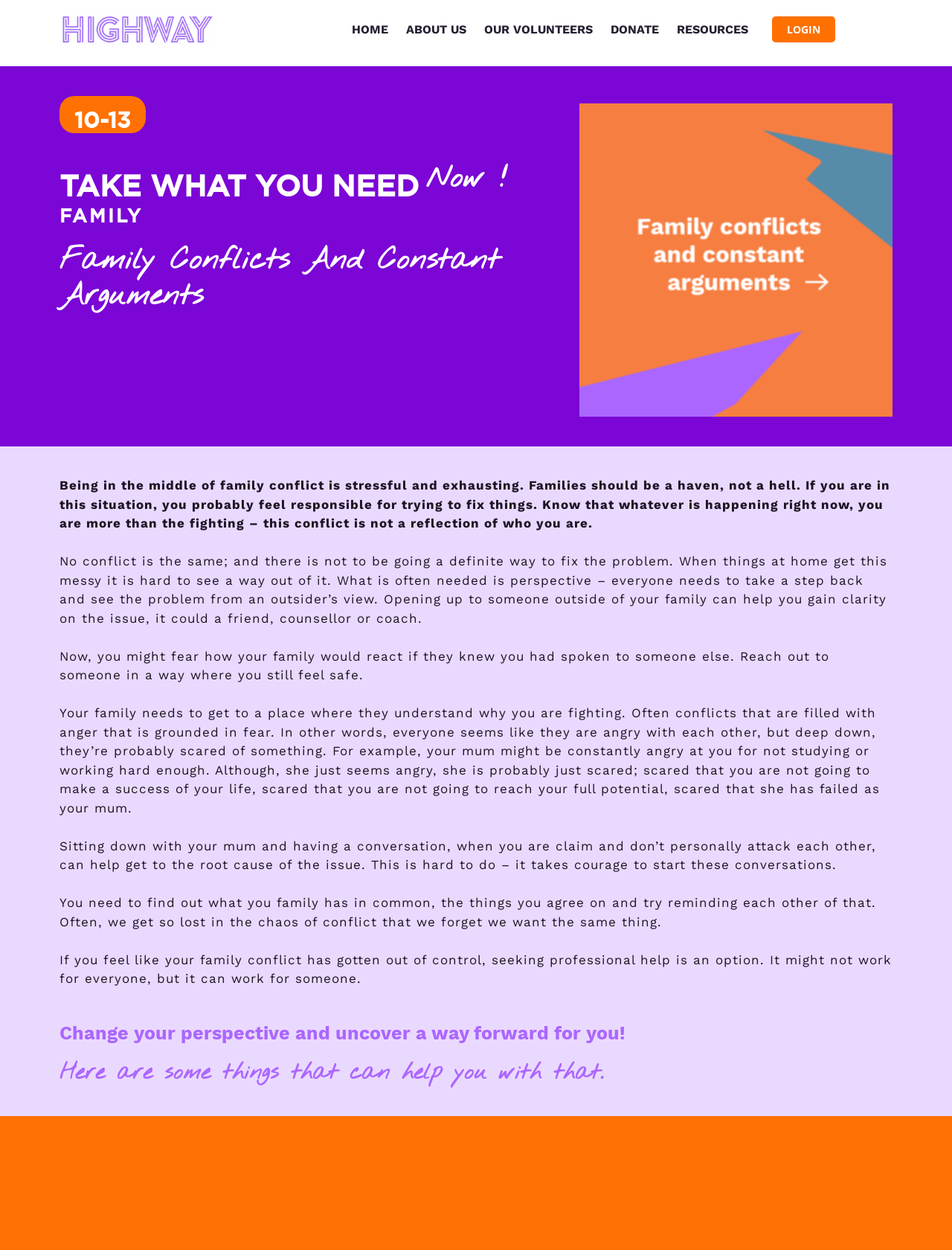What is the purpose of seeking professional help according to this webpage?
Observe the image and answer the question with a one-word or short phrase response.

To resolve family conflicts